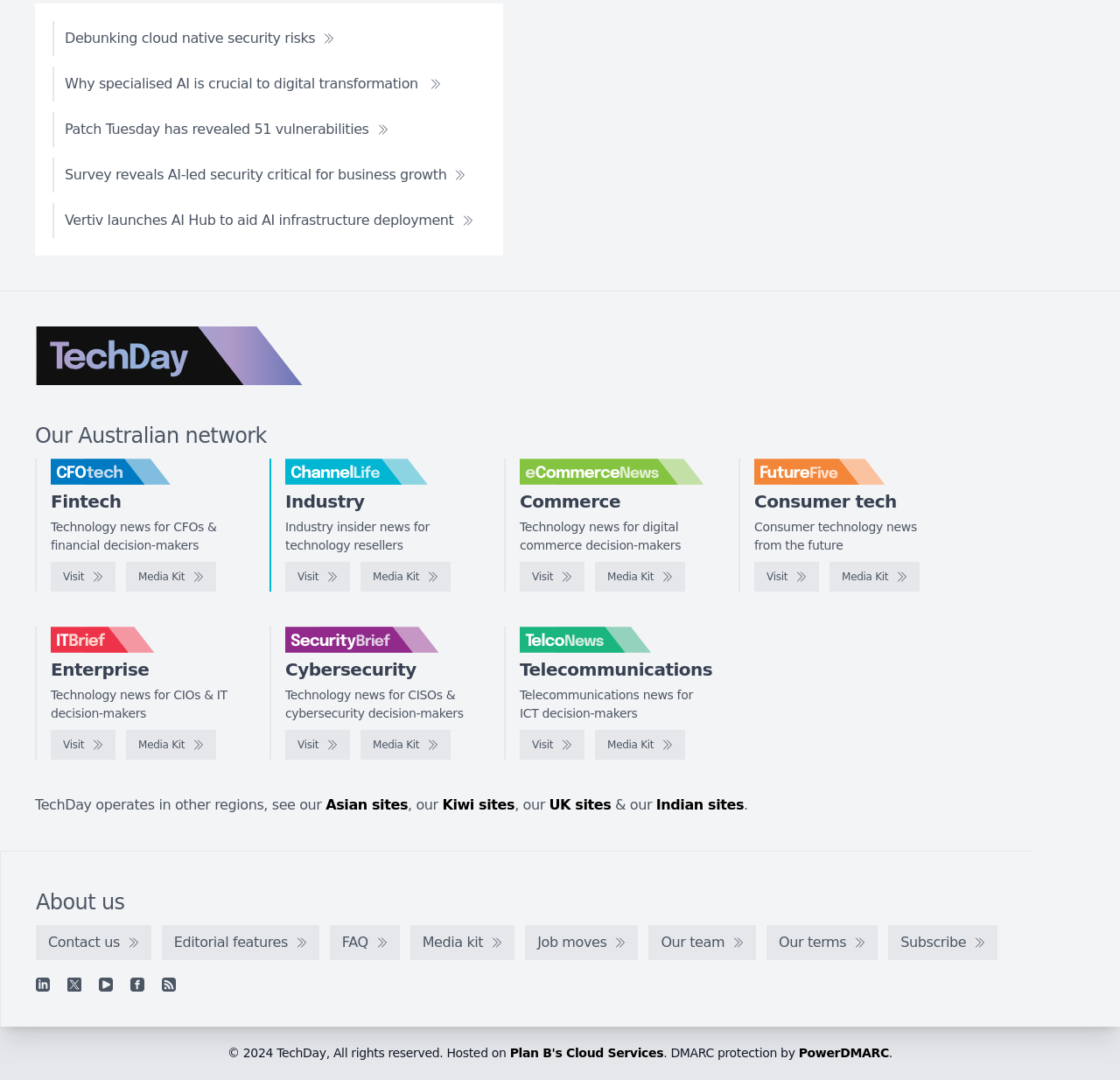Determine the bounding box coordinates of the region to click in order to accomplish the following instruction: "Click on the link to read about Debunking cloud native security risks". Provide the coordinates as four float numbers between 0 and 1, specifically [left, top, right, bottom].

[0.047, 0.019, 0.31, 0.052]